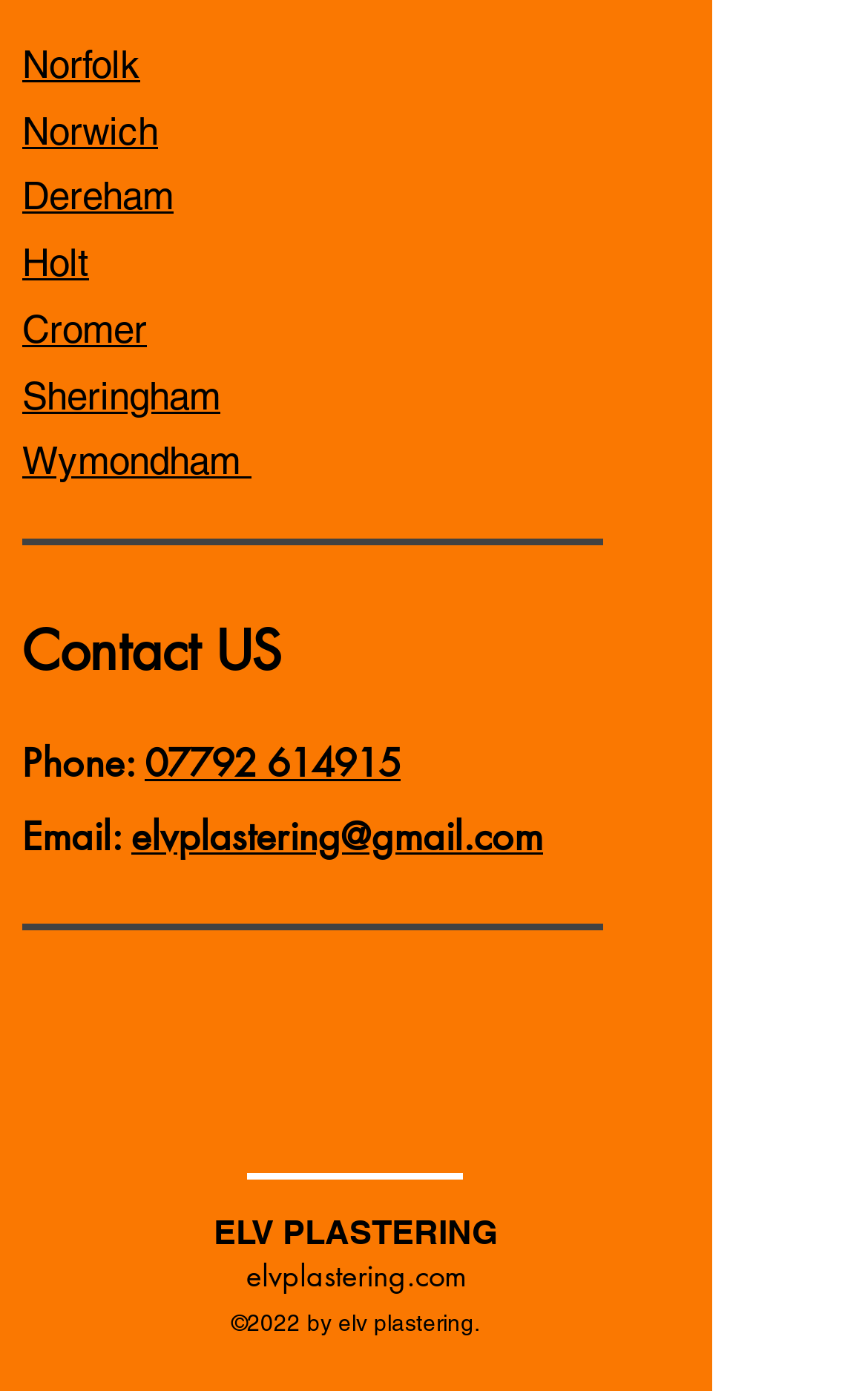What is the phone number?
Answer the question with a single word or phrase by looking at the picture.

07792 614915